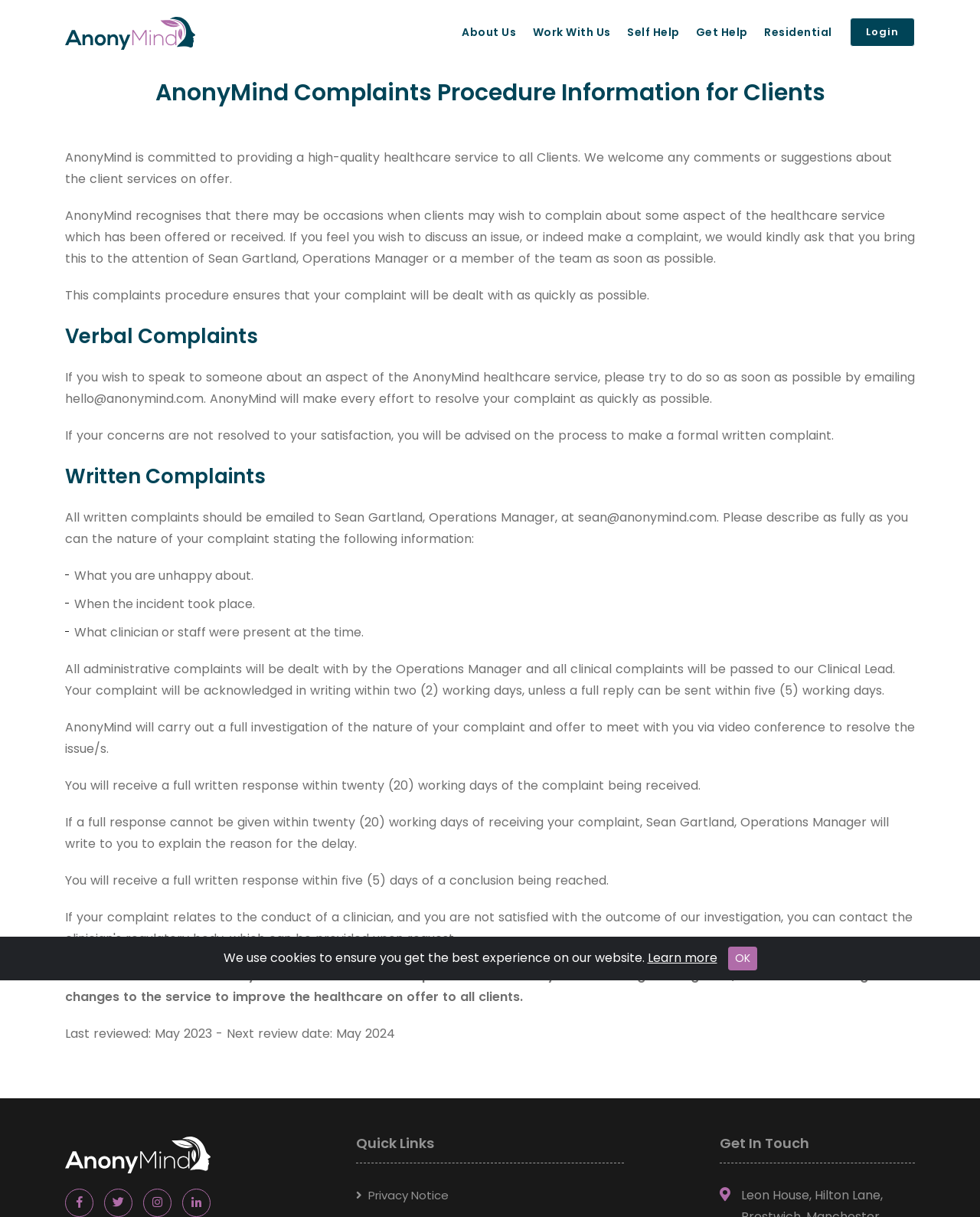What is the last review date of the complaints procedure?
Using the information from the image, give a concise answer in one word or a short phrase.

May 2023